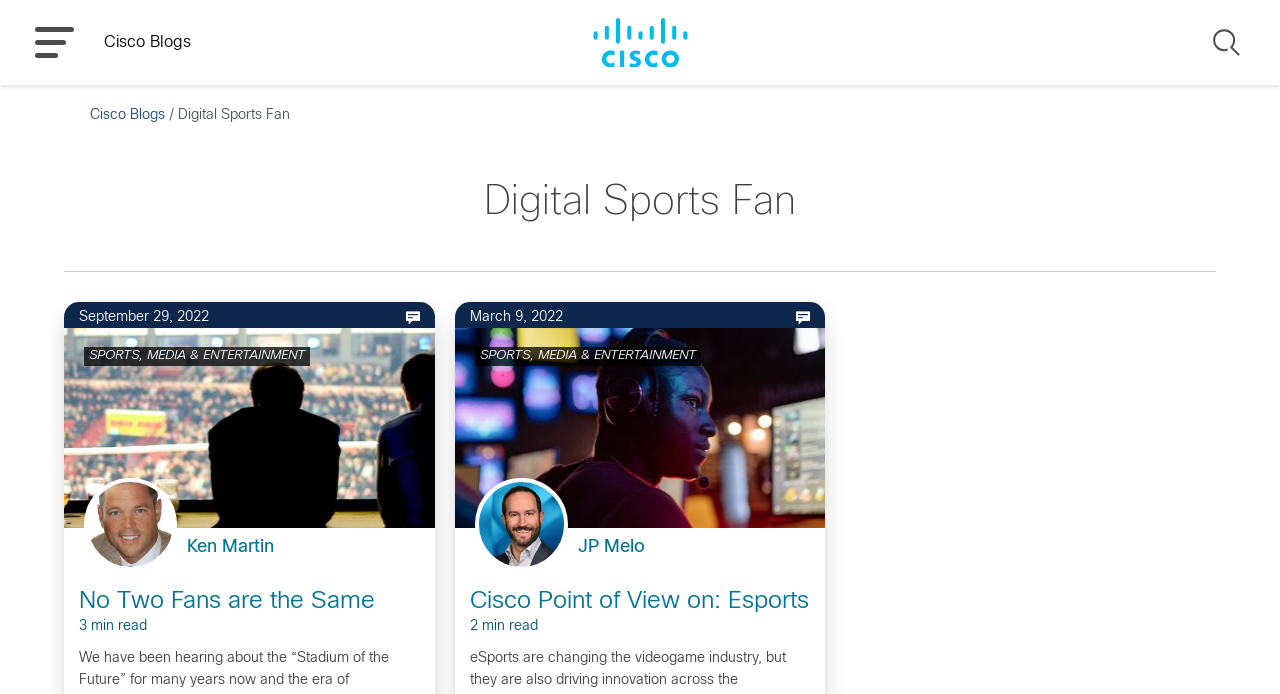Calculate the bounding box coordinates for the UI element based on the following description: "+91 8451878671 / 7738966069". Ensure the coordinates are four float numbers between 0 and 1, i.e., [left, top, right, bottom].

None